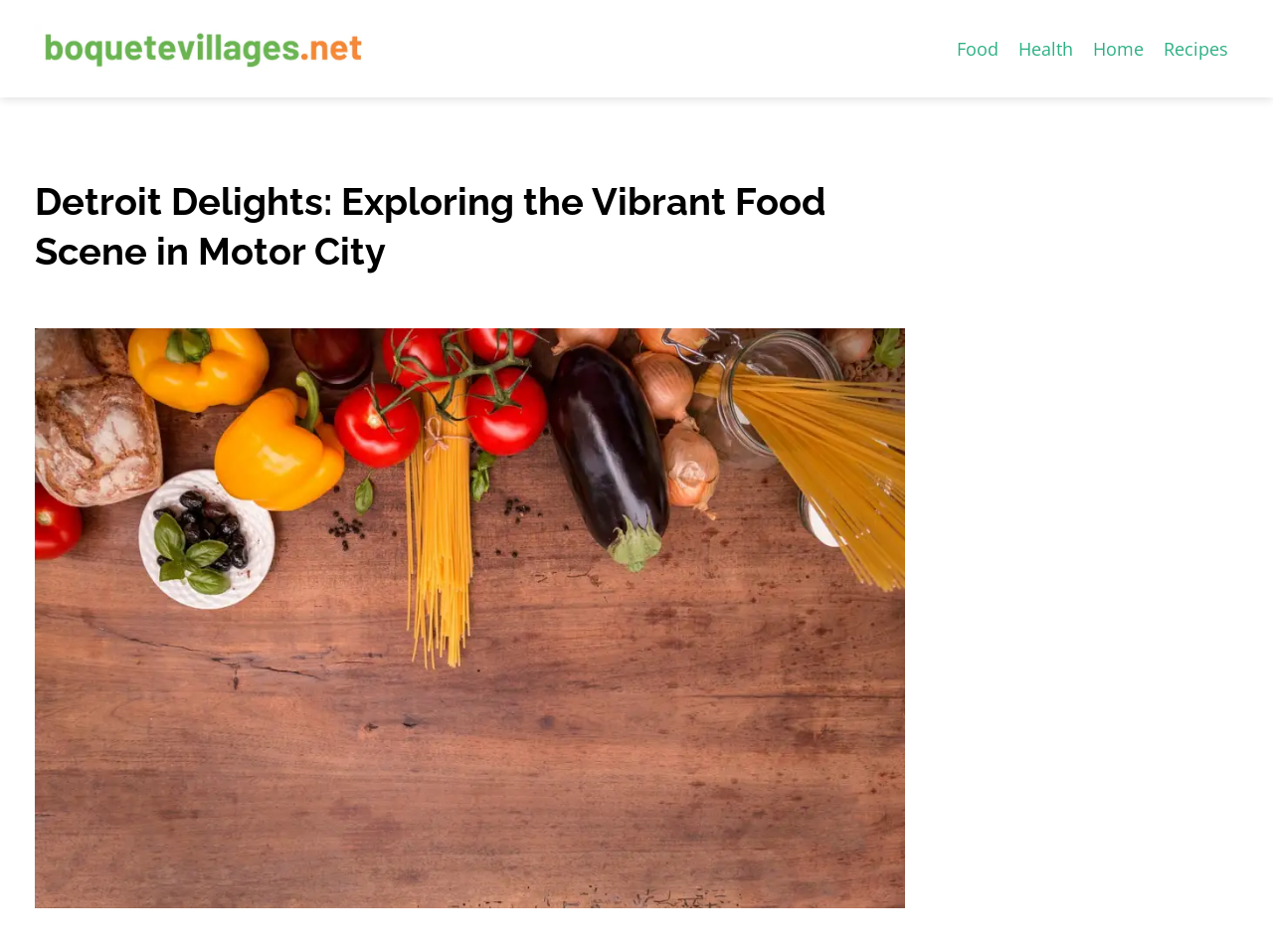Please answer the following question using a single word or phrase: 
What is the name of the website linked at the top-left corner of the webpage?

boquetevillages.net